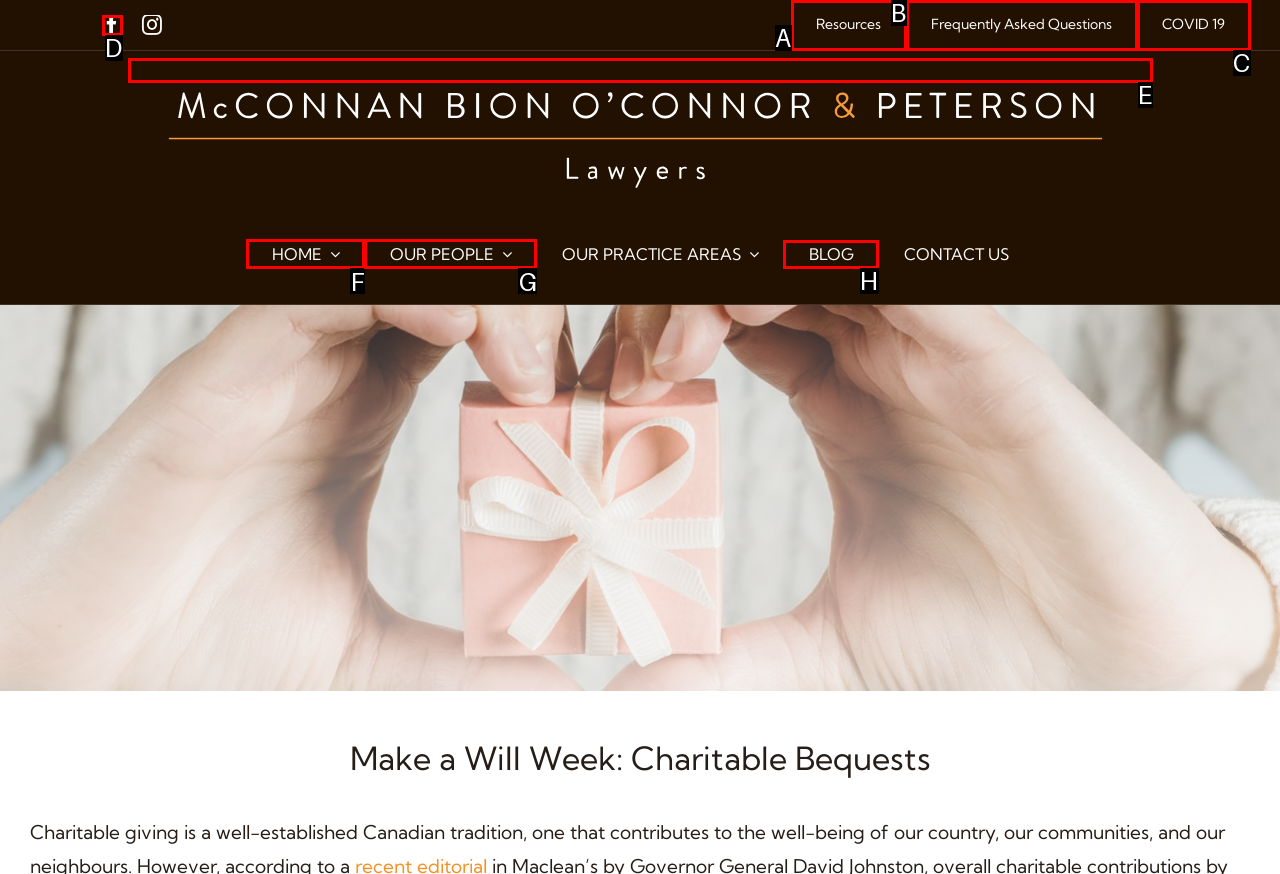Identify the correct UI element to click for this instruction: read blog
Respond with the appropriate option's letter from the provided choices directly.

H